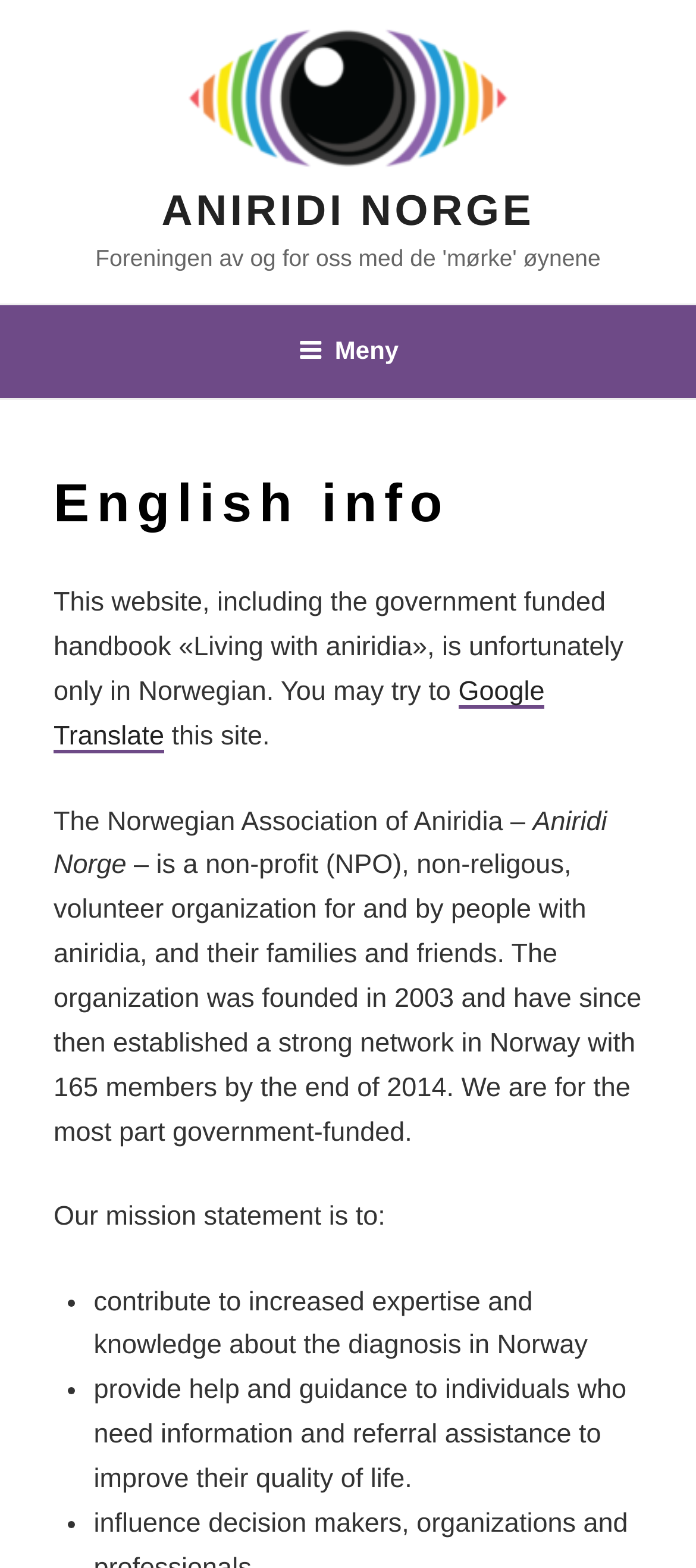Answer the following inquiry with a single word or phrase:
What is the language of the website?

Norwegian